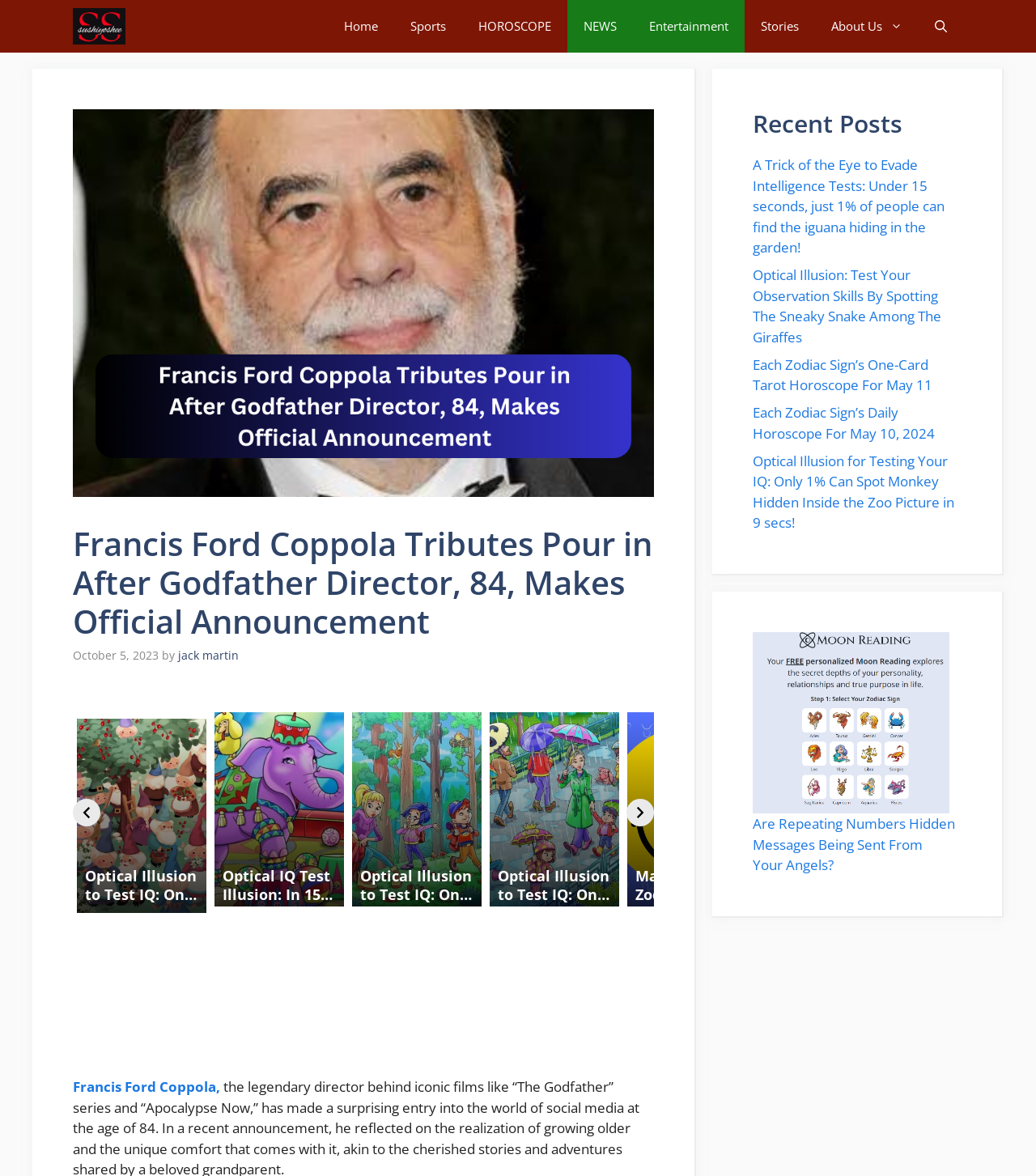What type of content is featured on this webpage?
Examine the image and give a concise answer in one word or a short phrase.

News and Entertainment